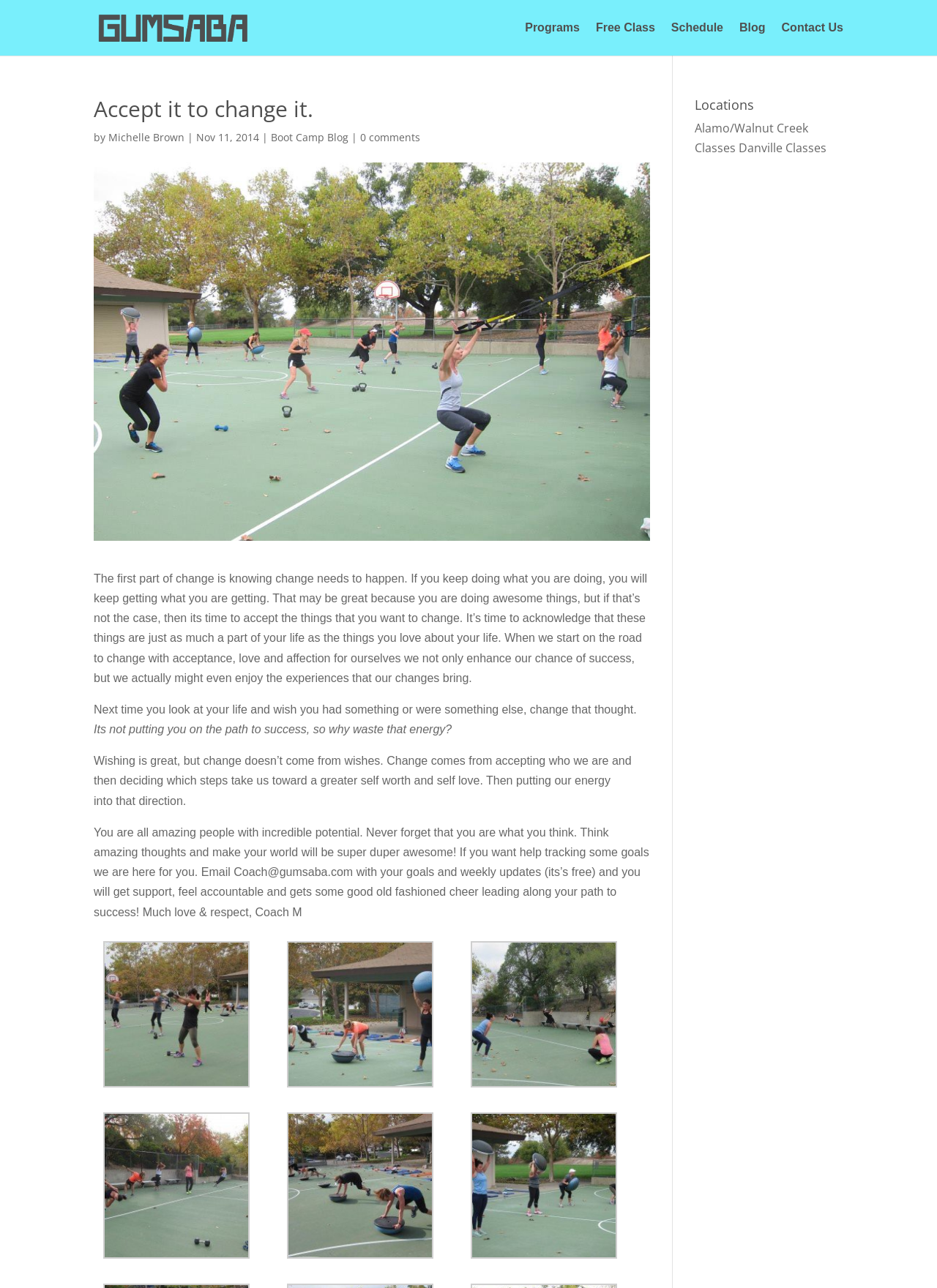Please identify the bounding box coordinates of the clickable region that I should interact with to perform the following instruction: "Contact Us". The coordinates should be expressed as four float numbers between 0 and 1, i.e., [left, top, right, bottom].

[0.834, 0.018, 0.9, 0.043]